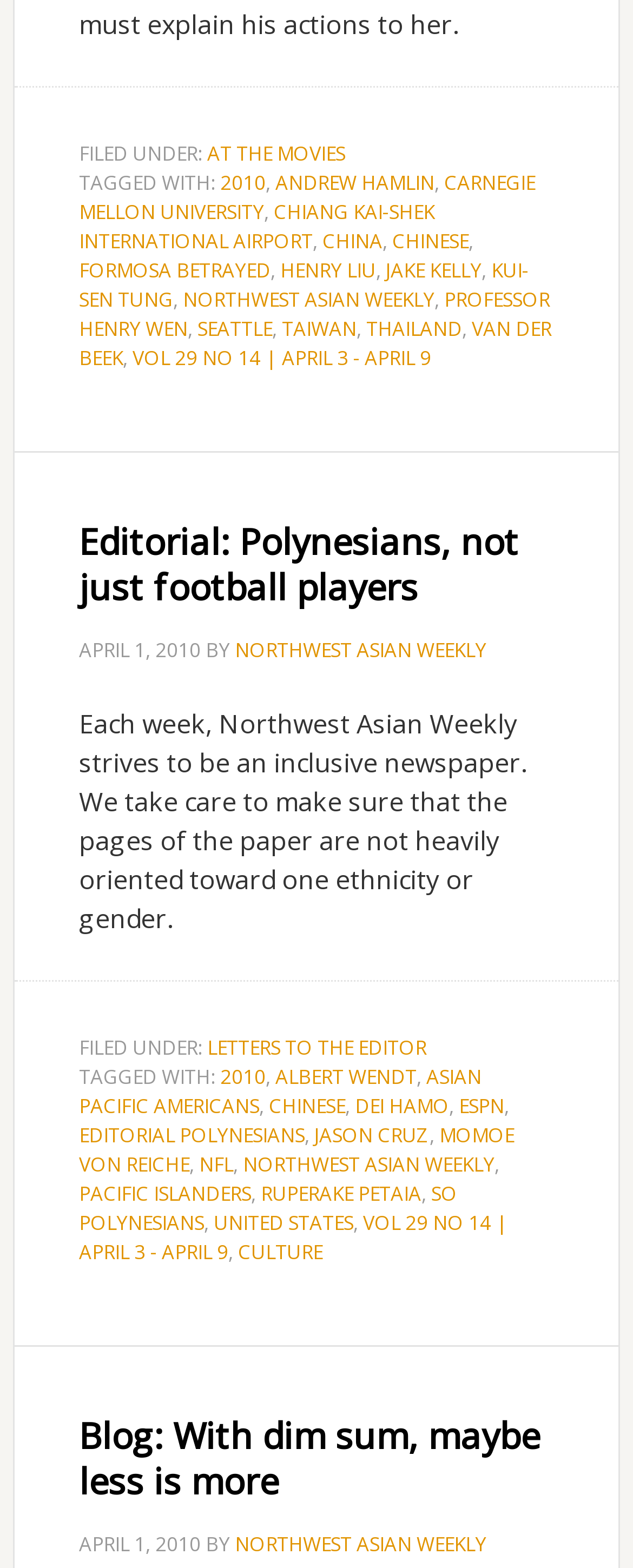How many links are in the footer?
Using the picture, provide a one-word or short phrase answer.

20